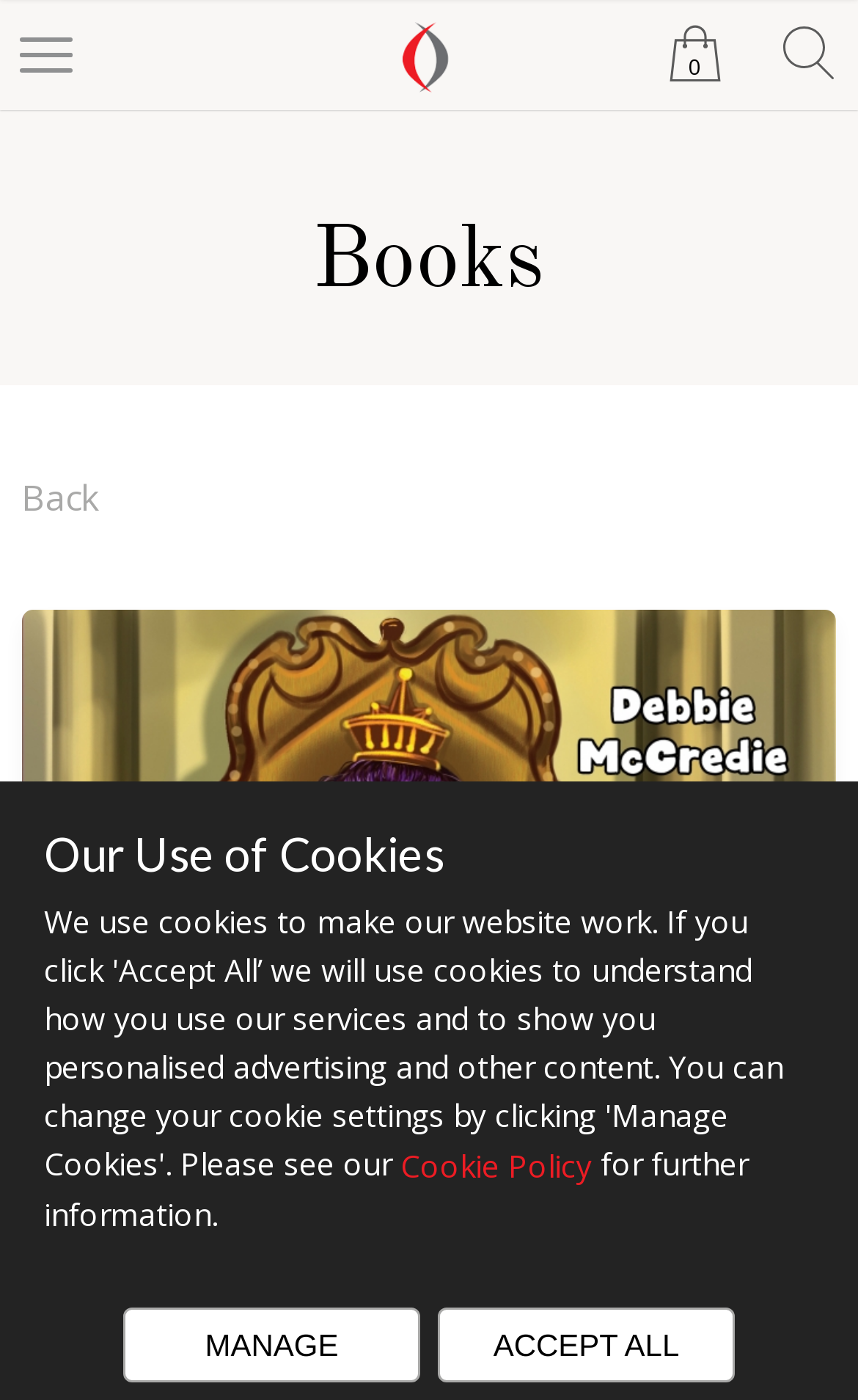Explain the webpage in detail.

The webpage appears to be a book details page, specifically for "Greedy King Goppy" by Debbie McCredie. At the top, there is a prominent link and an image, likely the book cover, taking up a significant portion of the top section. 

Below the book cover, there are three links aligned horizontally, with a small image accompanying the middle link. The links seem to be related to purchasing or browsing the book.

On the left side, there is a heading "Books" followed by a "Back" link, suggesting a navigation menu. 

At the bottom of the page, there is a section dedicated to the website's cookie policy. A heading "Our Use of Cookies" is accompanied by a link to the "Cookie Policy" and a brief description. Below this, there are two buttons, "MANAGE" and "ACCEPT ALL", likely related to managing cookie preferences.

Overall, the webpage is focused on presenting the book details and providing options for purchasing or browsing, while also including a section for cookie policy information.